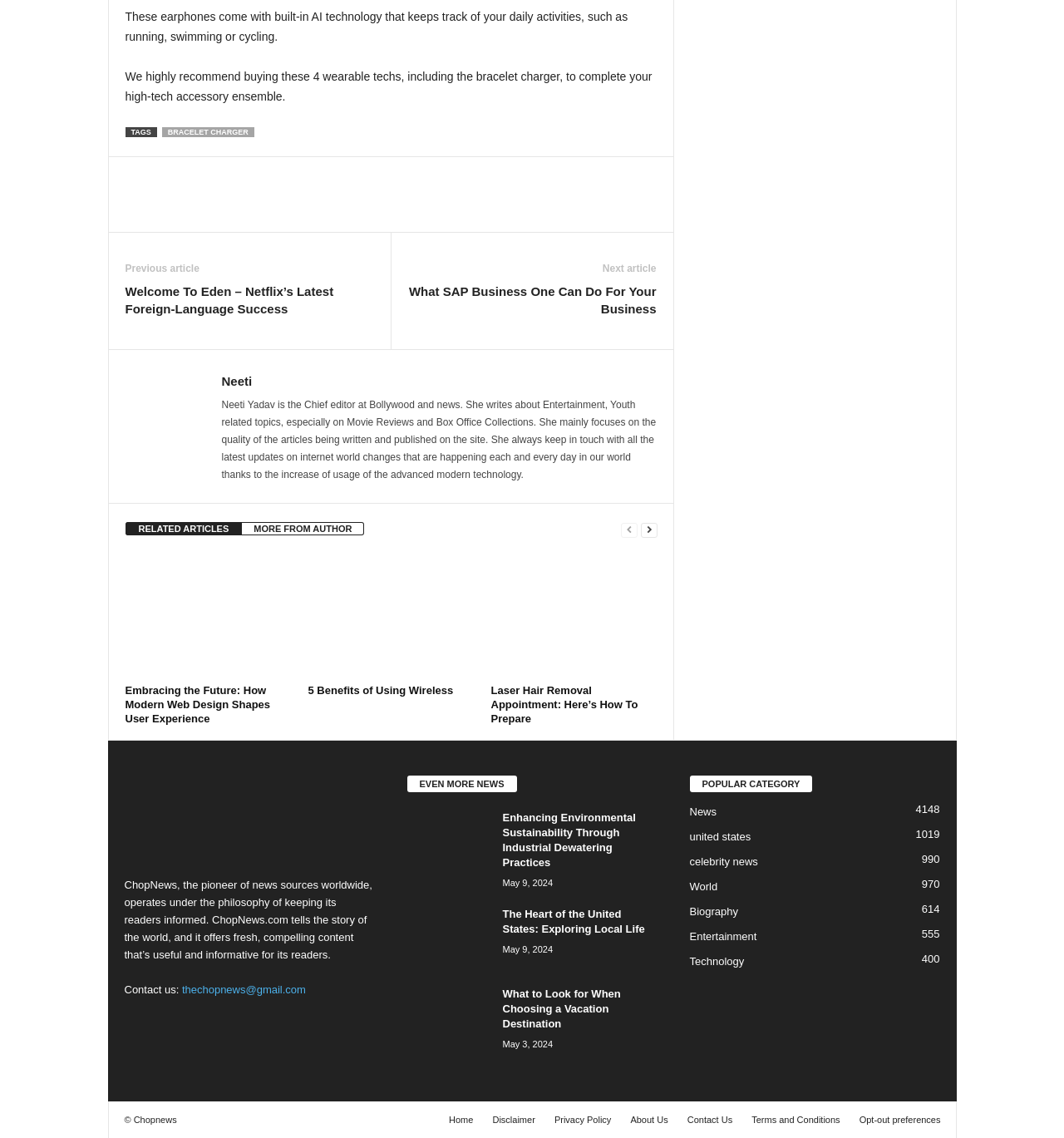What is the name of the author of the article 'Welcome To Eden – Netflix’s Latest Foreign-Language Success'?
Provide an in-depth and detailed answer to the question.

I found the article 'Welcome To Eden – Netflix’s Latest Foreign-Language Success' in the 'RELATED ARTICLES' section. Below the article title, I saw the author's name, which is Neeti.